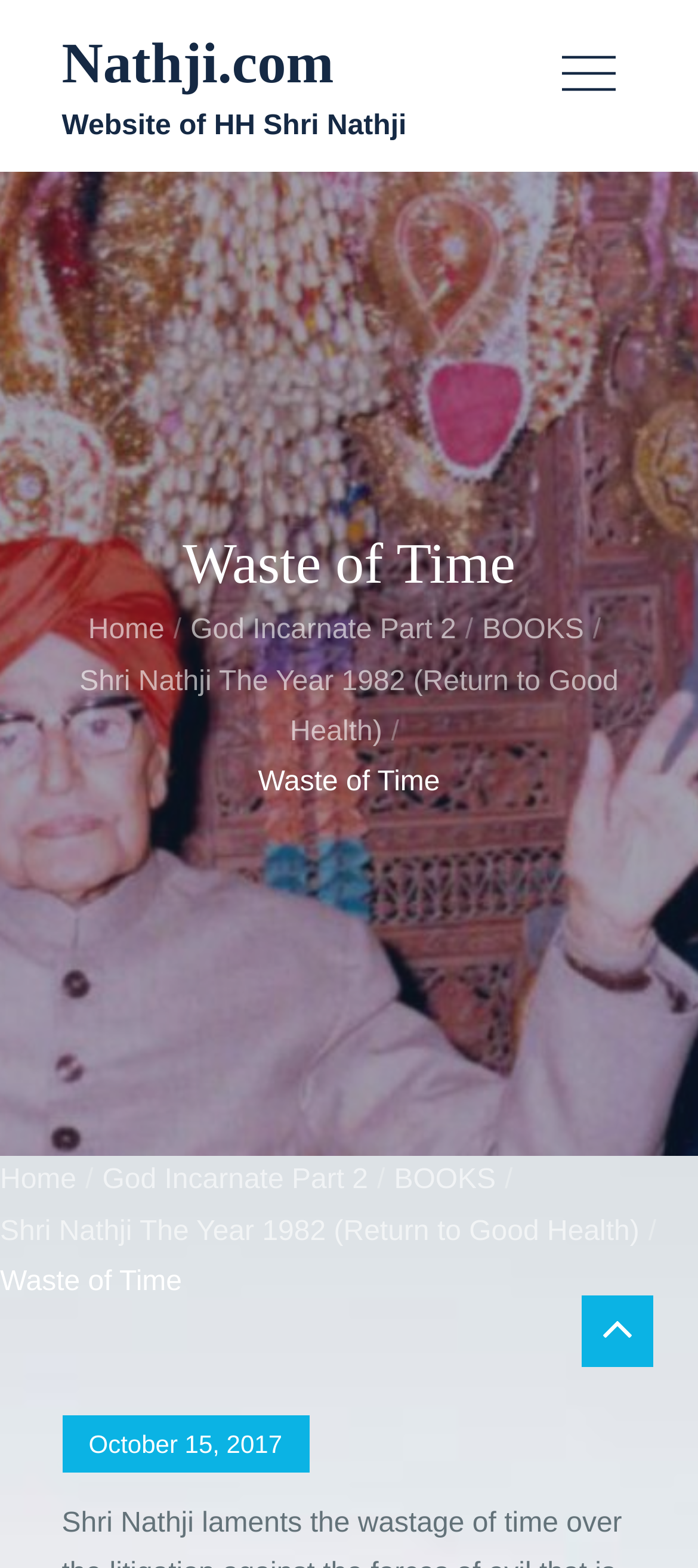Kindly determine the bounding box coordinates for the area that needs to be clicked to execute this instruction: "Go to God Incarnate Part 2 page".

[0.273, 0.393, 0.654, 0.412]